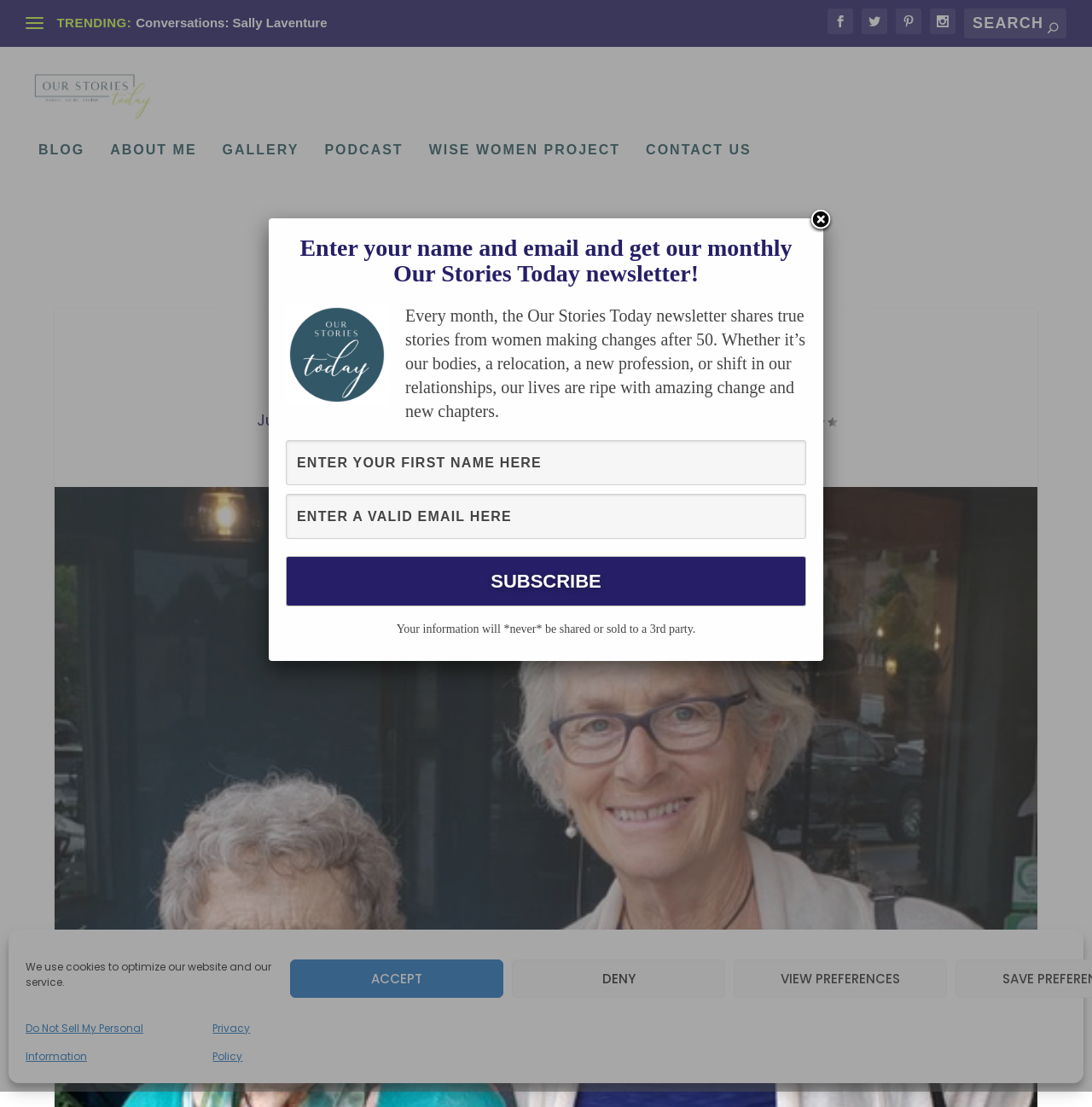Determine the main headline of the webpage and provide its text.

Letters from Renée: The Staircase